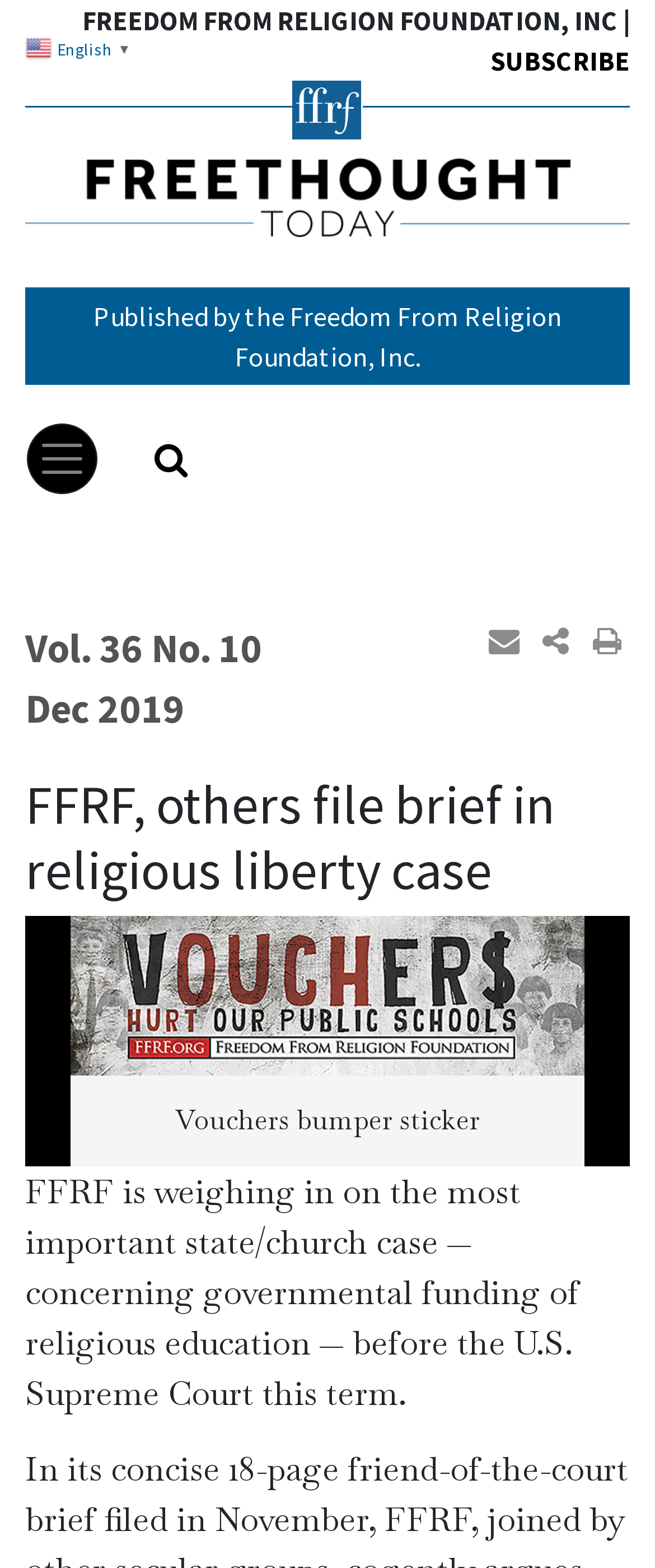Please identify the primary heading on the webpage and return its text.

FFRF, others file brief in religious liberty case